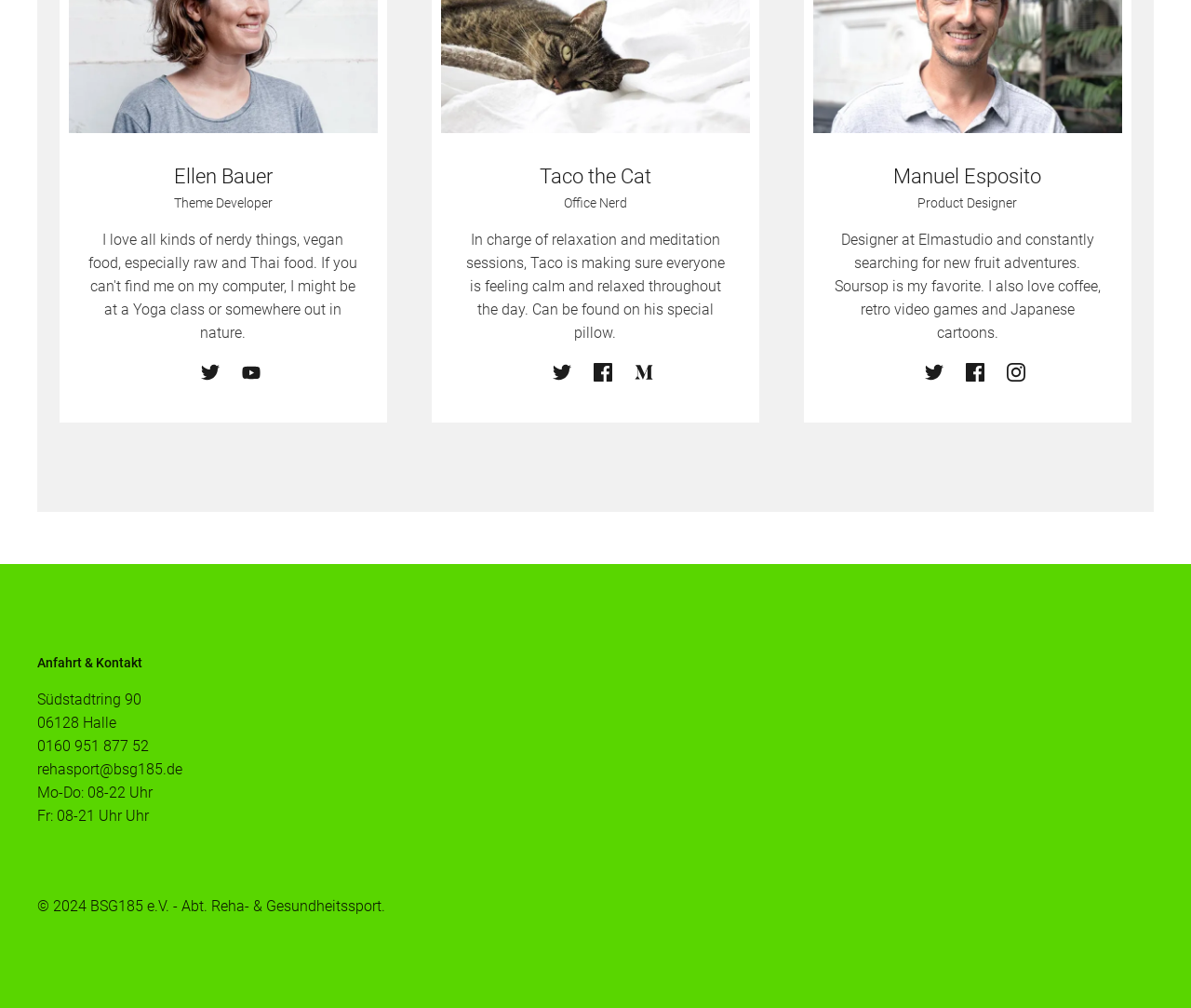Please determine the bounding box coordinates of the section I need to click to accomplish this instruction: "Get the address of Reha- & Gesundheitssport".

[0.031, 0.685, 0.119, 0.726]